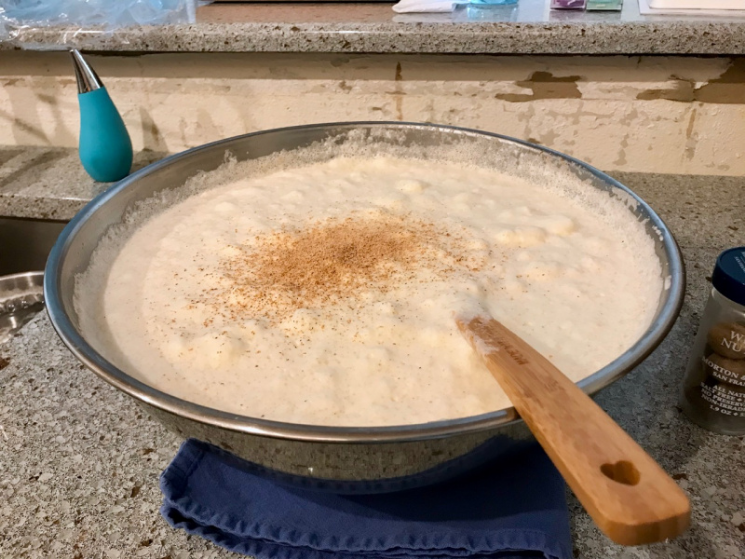What is the color of the kitchen gadget on the counter?
Examine the image and give a concise answer in one word or a short phrase.

Teal